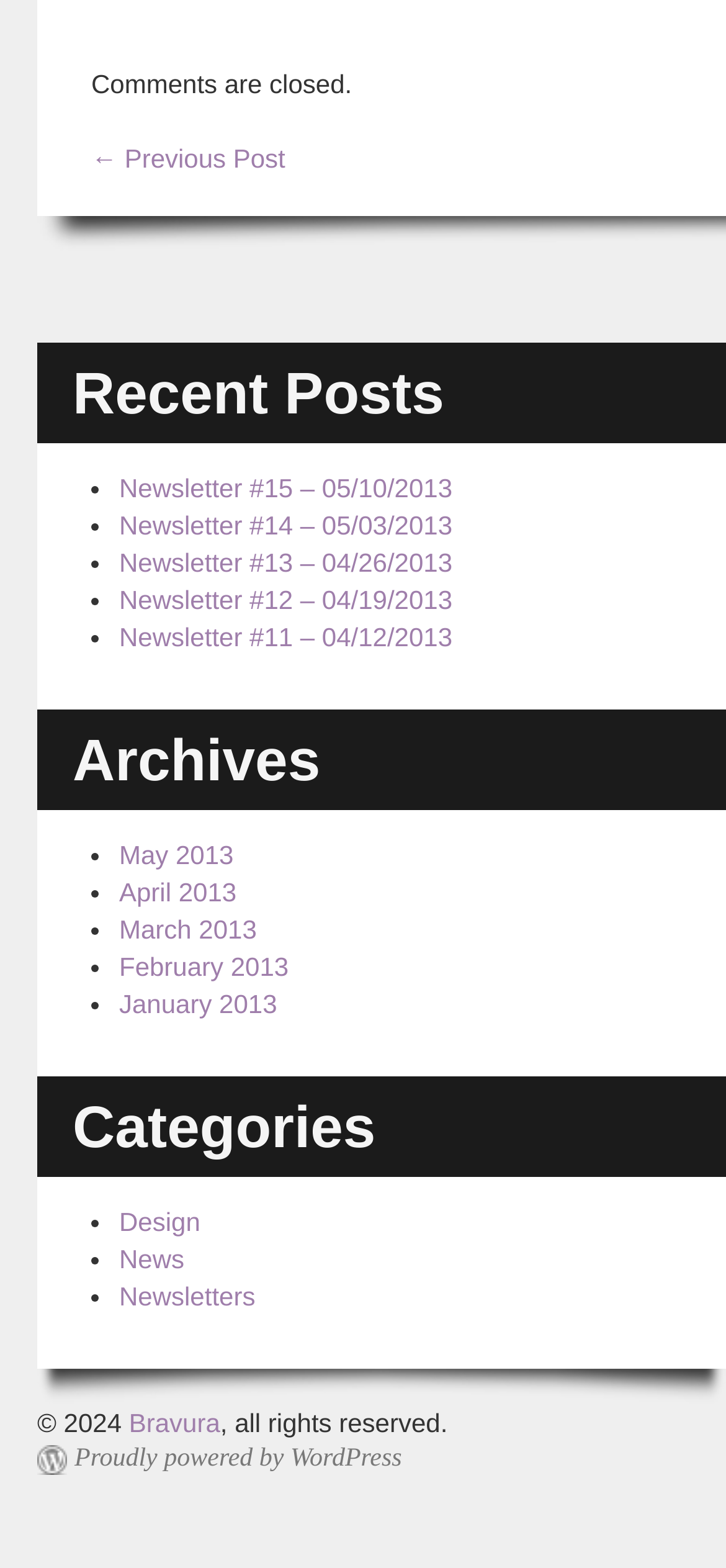What is the copyright year mentioned at the bottom of the webpage?
Look at the image and answer the question with a single word or phrase.

2024